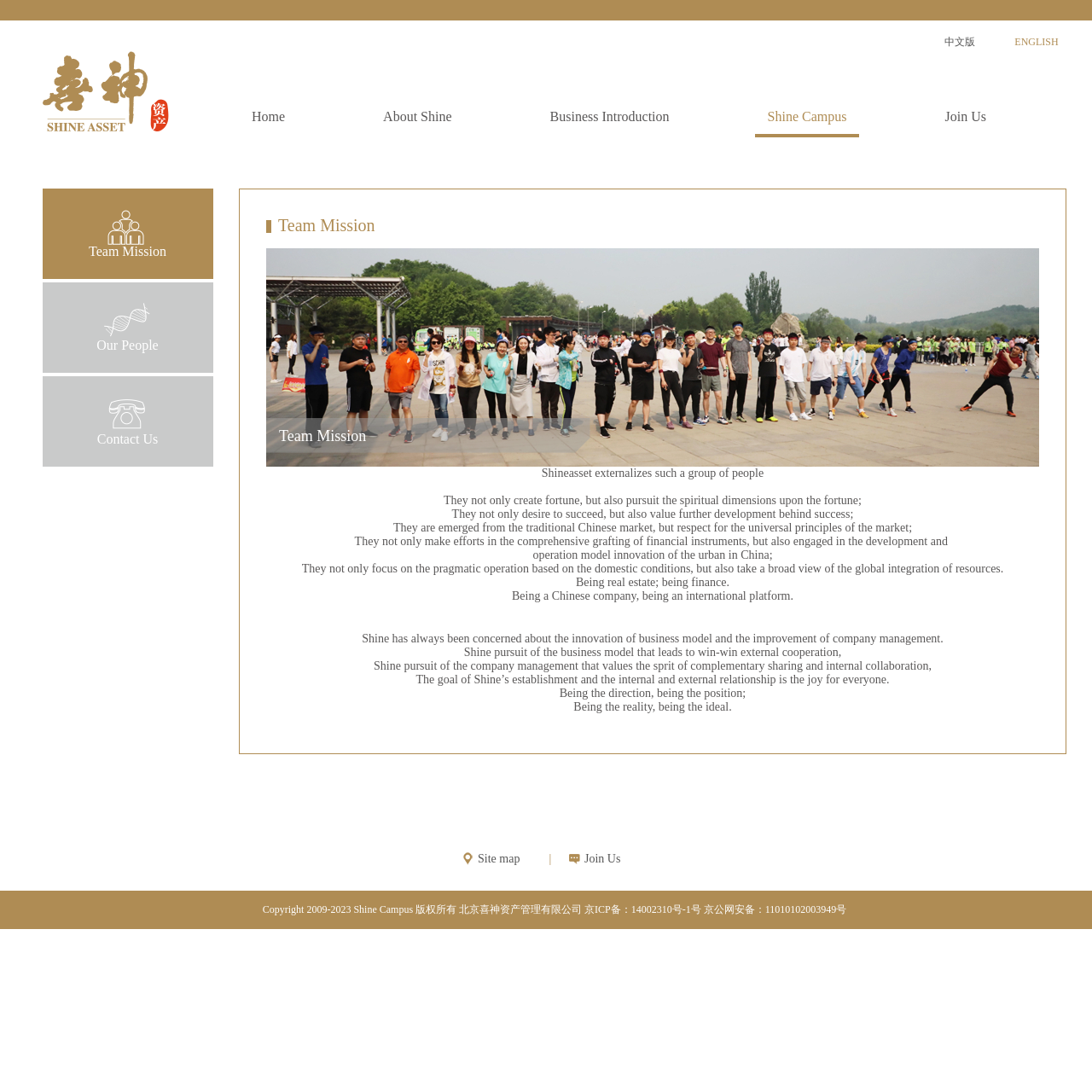Pinpoint the bounding box coordinates of the element to be clicked to execute the instruction: "Join Us".

[0.853, 0.091, 0.915, 0.126]